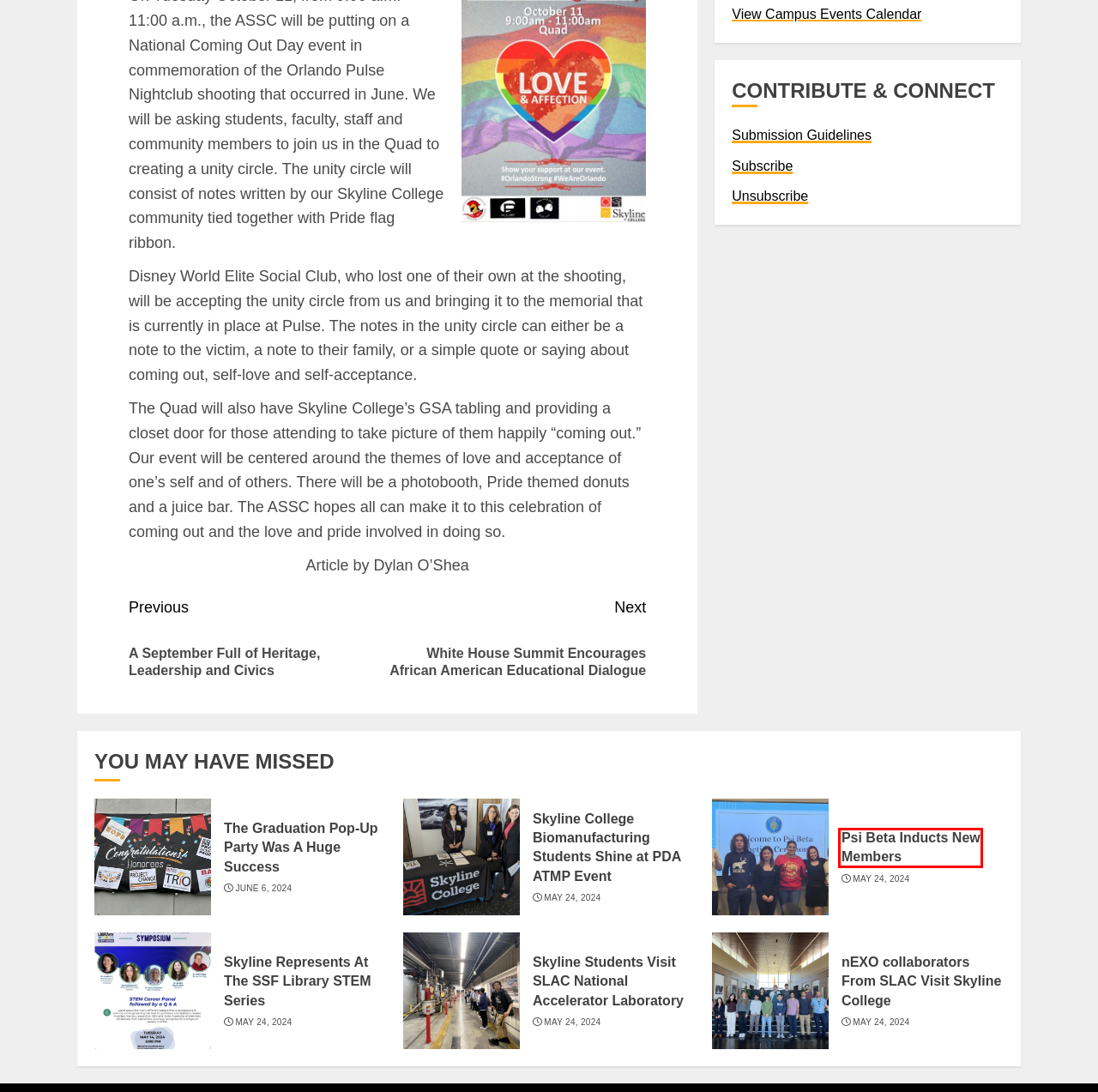Review the screenshot of a webpage containing a red bounding box around an element. Select the description that best matches the new webpage after clicking the highlighted element. The options are:
A. A September Full of Heritage, Leadership and Civics – Skyline Shines
B. May 2024 – Skyline Shines
C. Psi Beta Inducts New Members – Skyline Shines
D. Skyline Represents At The SSF Library STEM Series – Skyline Shines
E. Skyline College Biomanufacturing Students Shine at PDA ATMP Event – Skyline Shines
F. Guidelines | President's Office | 
         		Skyline College
G. June 2024 – Skyline Shines
H. nEXO collaborators From SLAC Visit Skyline College – Skyline Shines

C